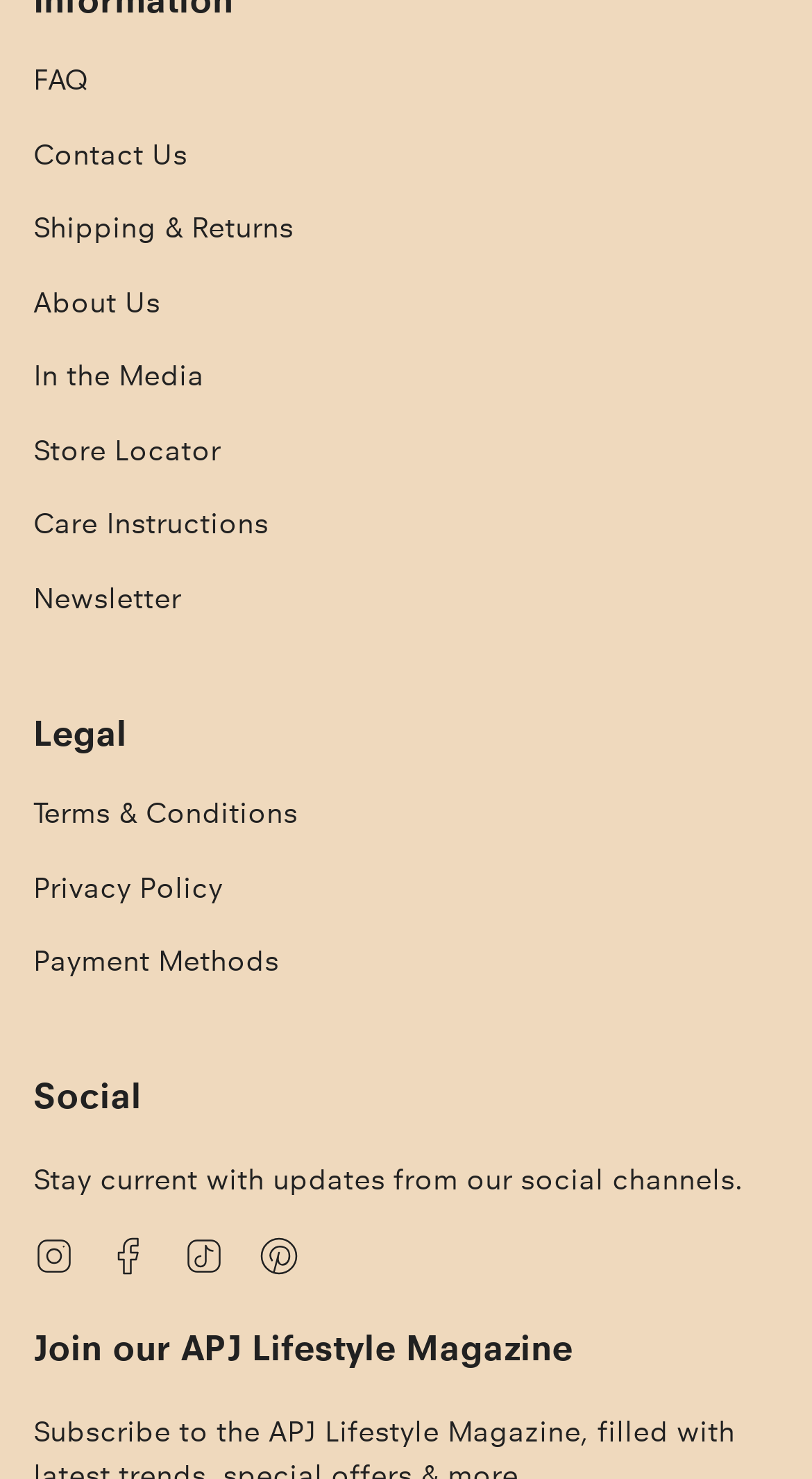Identify the bounding box of the HTML element described here: "Payment Methods". Provide the coordinates as four float numbers between 0 and 1: [left, top, right, bottom].

[0.041, 0.637, 0.344, 0.663]